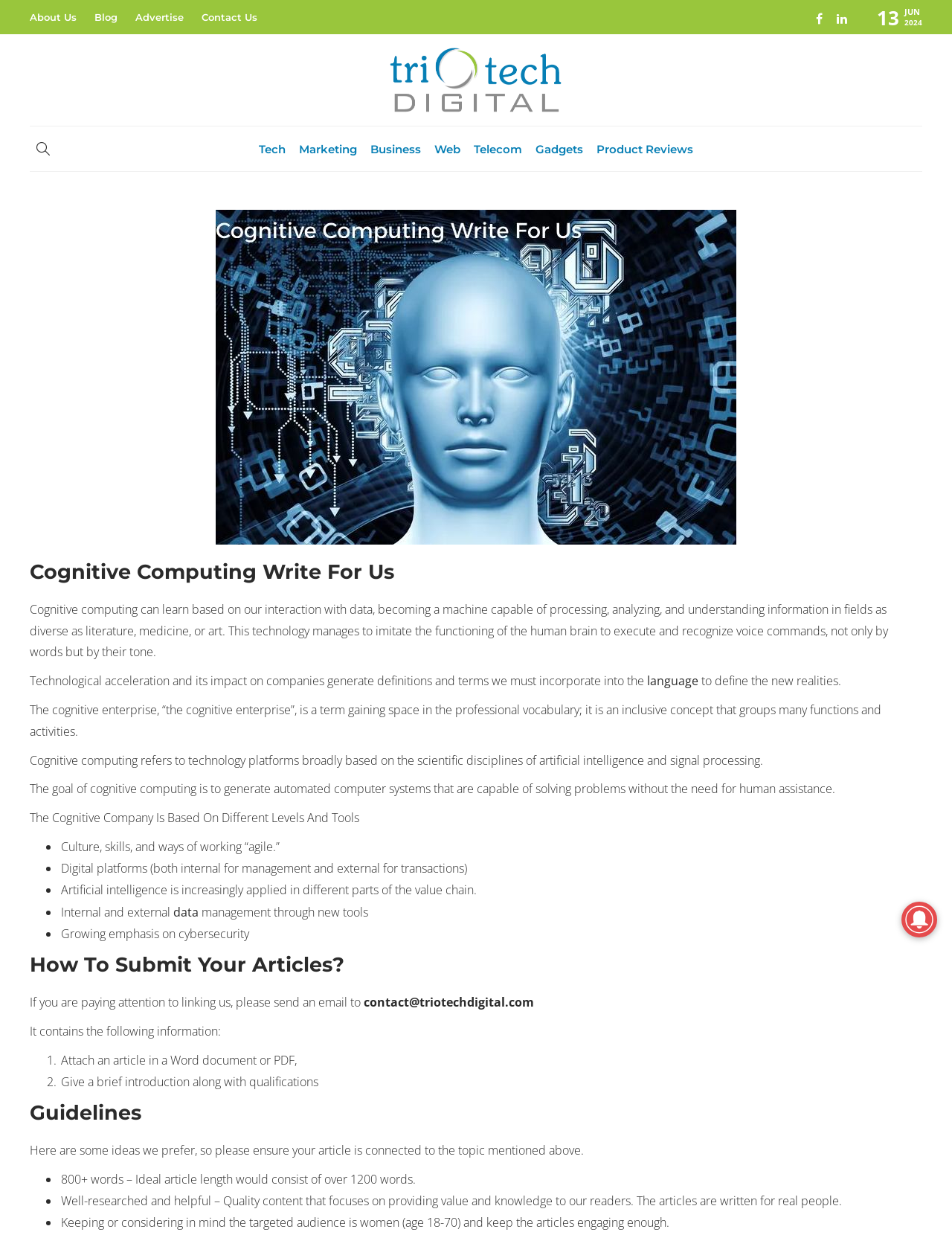What is the topic of the article?
Offer a detailed and exhaustive answer to the question.

The topic of the article is Cognitive Computing, which is mentioned in the heading 'Cognitive Computing Write For Us' and is the main theme of the article.